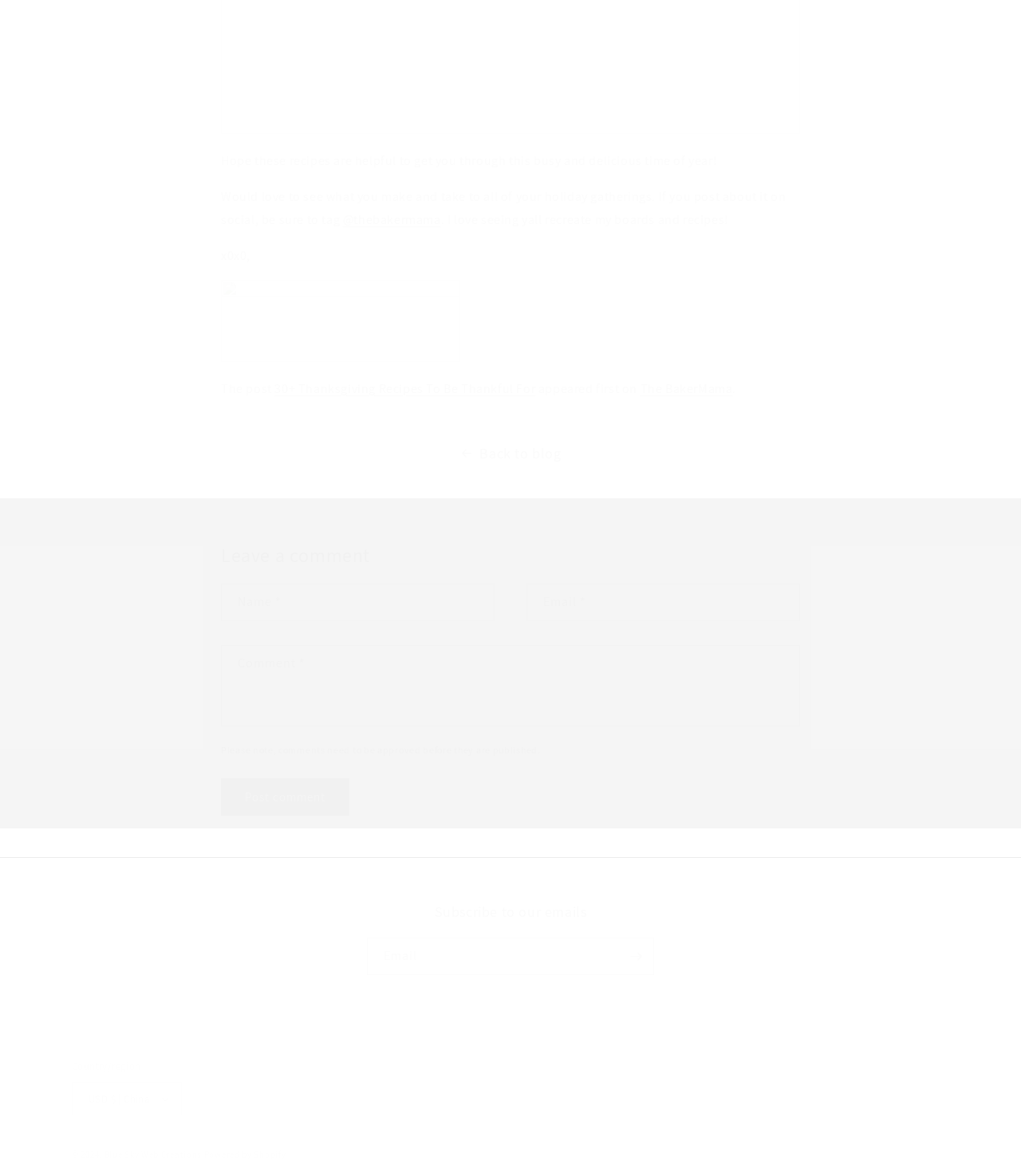Please locate the bounding box coordinates of the region I need to click to follow this instruction: "Click on the '30+ Thanksgiving Recipes To Be Thankful For' link".

[0.269, 0.323, 0.524, 0.337]